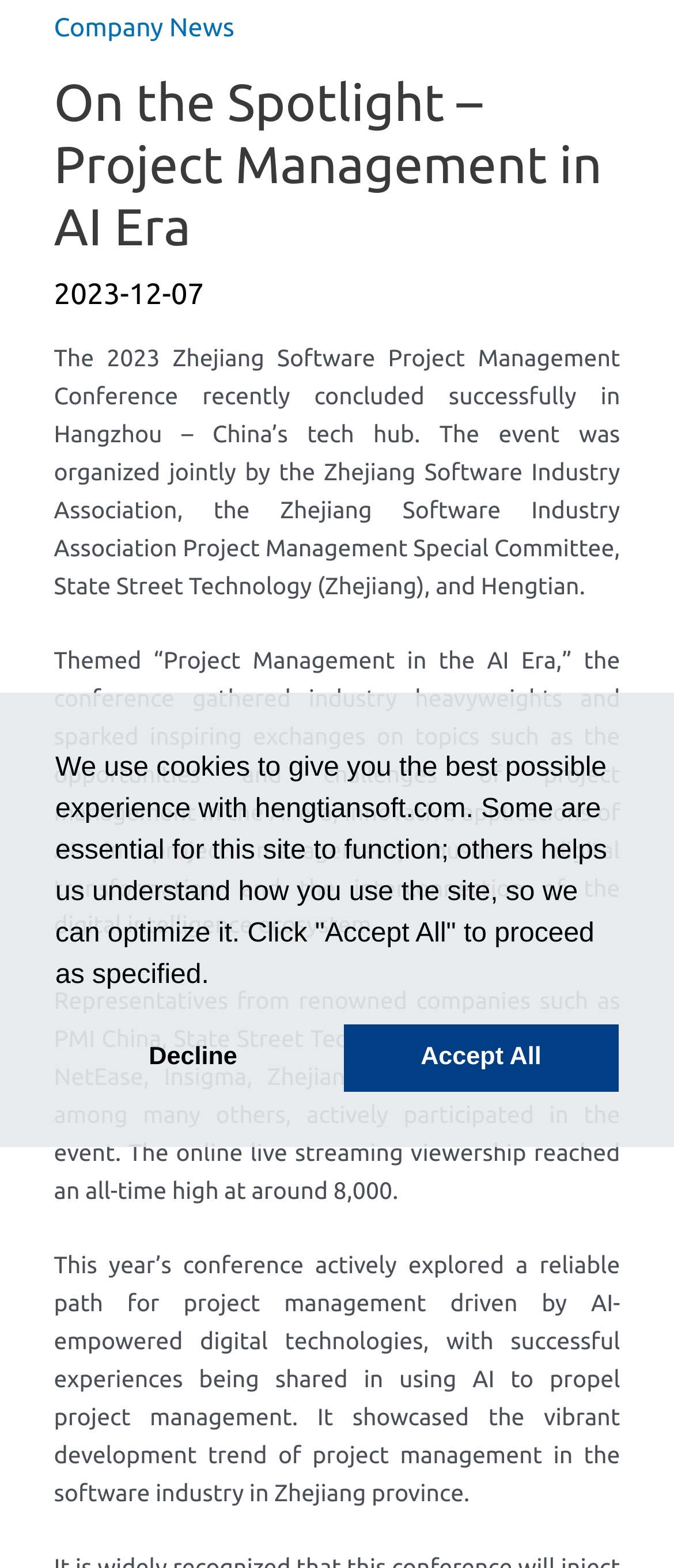What is the date of the Zhejiang Software Project Management Conference?
Respond to the question with a well-detailed and thorough answer.

I found the date of the conference by looking at the static text element that says '2023-12-07' which is located below the header and above the main article content.